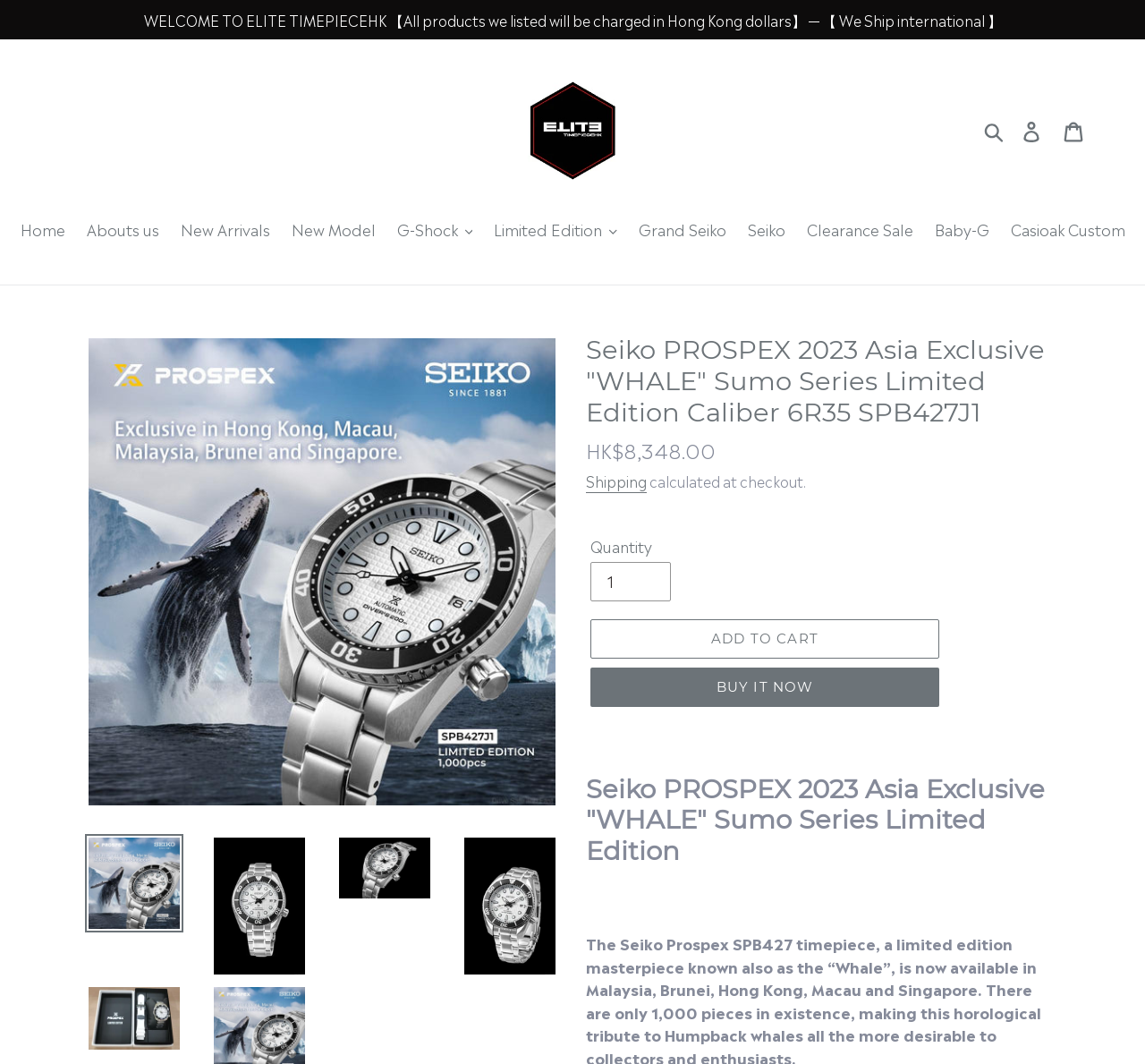Please specify the bounding box coordinates of the area that should be clicked to accomplish the following instruction: "Go to Home". The coordinates should consist of four float numbers between 0 and 1, i.e., [left, top, right, bottom].

None